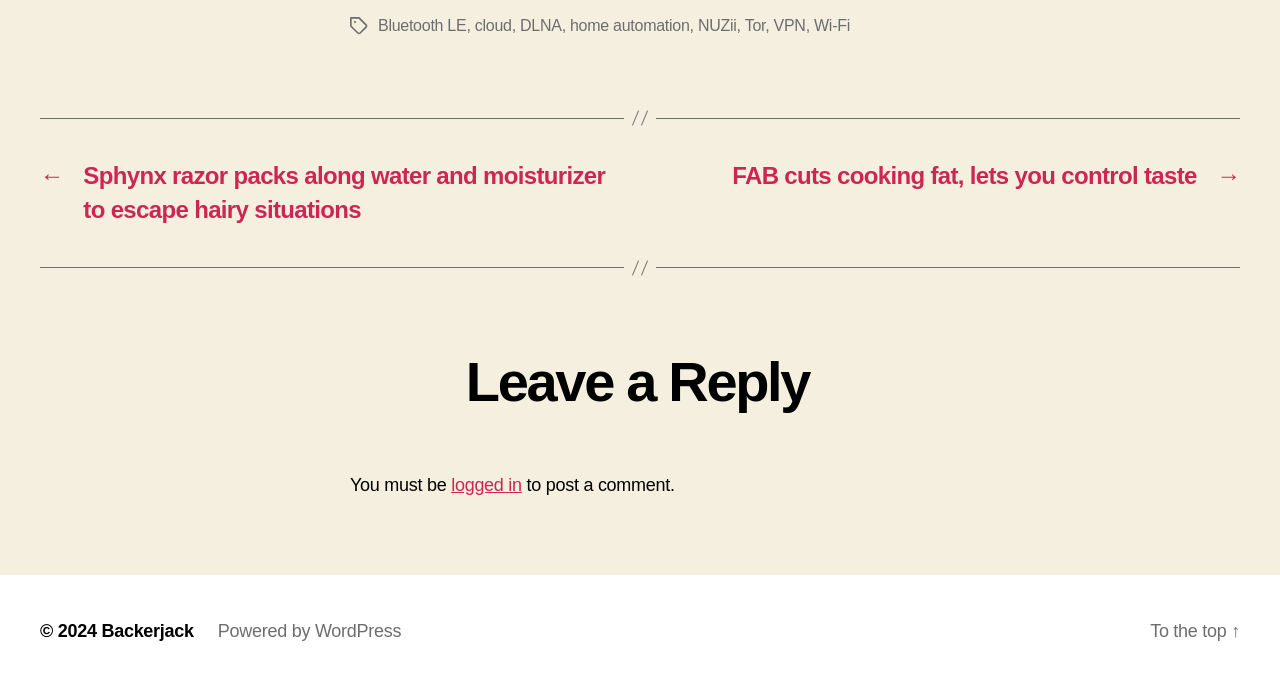What is the last link at the bottom of the webpage?
Using the image, provide a detailed and thorough answer to the question.

The last link at the bottom of the webpage is 'To the top' which is a link element located at [0.899, 0.9, 0.969, 0.938].